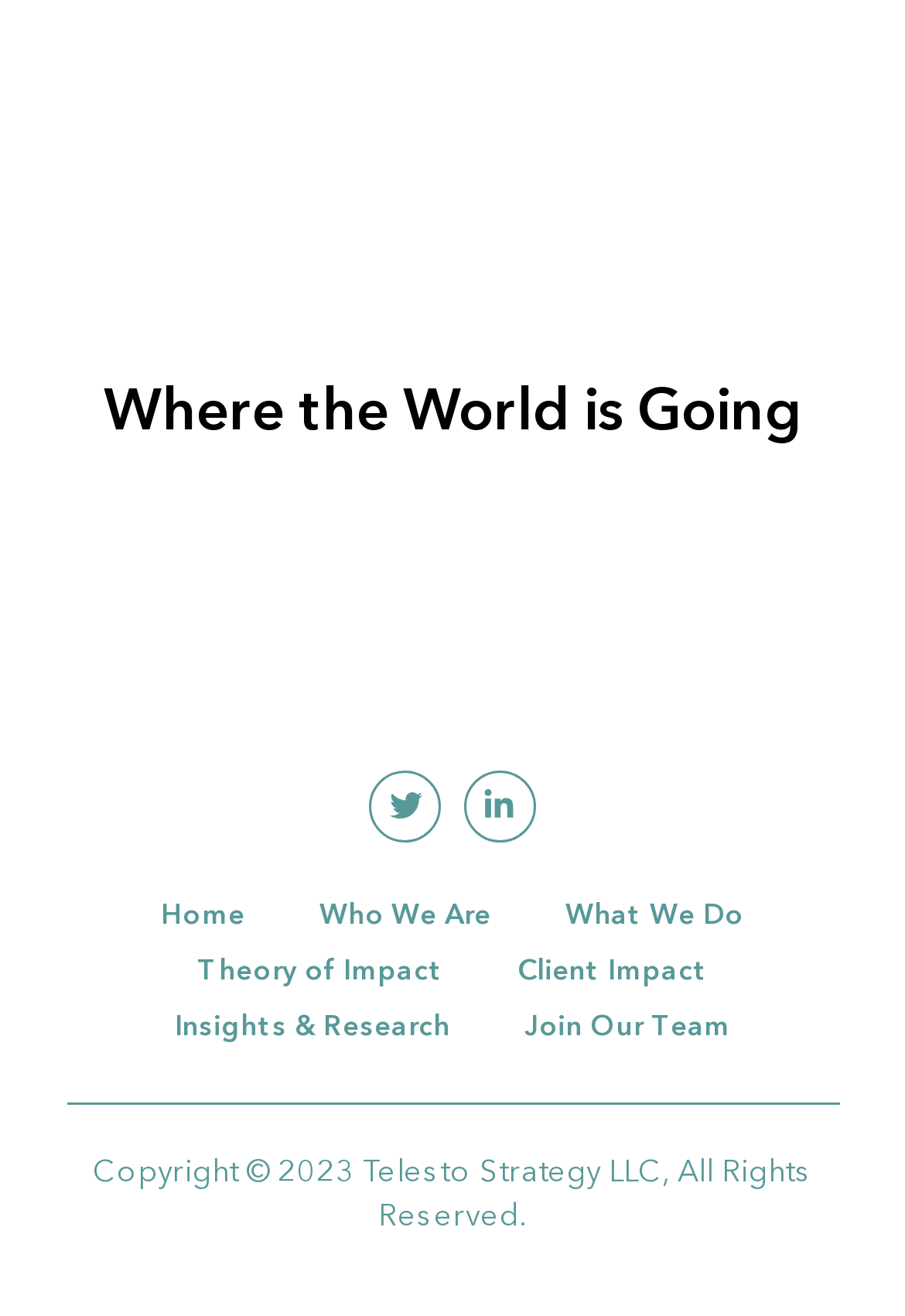What is the last menu item on the page?
Based on the image, provide your answer in one word or phrase.

Join Our Team